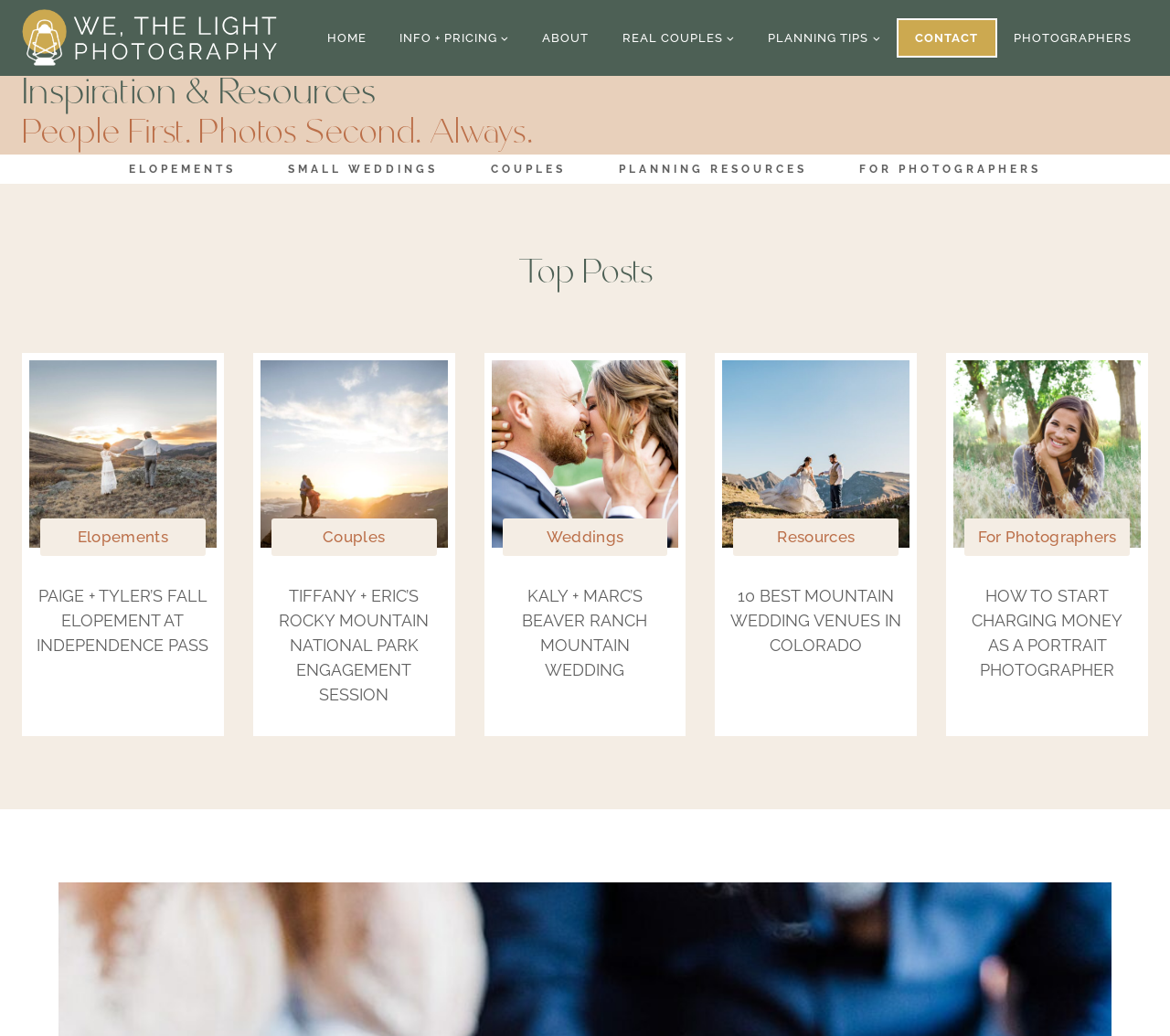What type of photography does the company specialize in?
Answer with a single word or phrase by referring to the visual content.

Elopements, Small Weddings, Couples